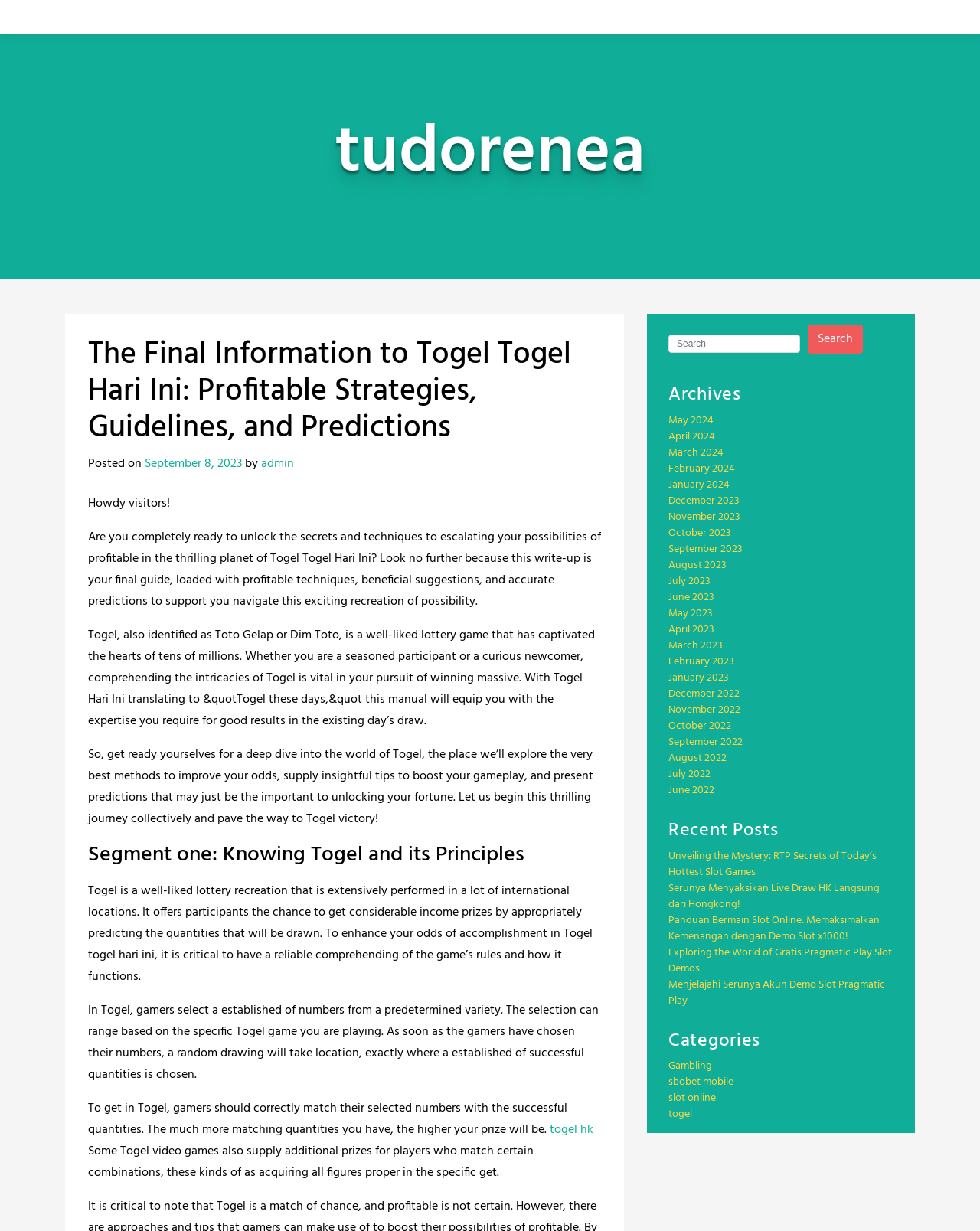Generate a comprehensive caption for the webpage you are viewing.

This webpage is a comprehensive guide to Togel Togel Hari Ini, a popular lottery game. At the top, there is a navigation menu labeled "Primary Menu" that spans the entire width of the page. Below the navigation menu, there is a header section that contains the title "The Final Information to Togel Togel Hari Ini: Profitable Strategies, Guidelines, and Predictions" in a large font size. The title is followed by a subtitle "Posted on September 8, 2023 by admin".

The main content of the webpage is divided into several sections. The first section starts with a greeting "Howdy visitors!" and introduces the purpose of the article, which is to provide a comprehensive guide to Togel Togel Hari Ini. The section is followed by a brief overview of the game, explaining its rules and objectives.

The next section is labeled "Segment one: Knowing Togel and its Principles" and provides a detailed explanation of the game's rules and mechanics. The section is divided into several paragraphs, each explaining a specific aspect of the game.

On the right-hand side of the page, there is a search bar and a section labeled "Archives" that contains a list of links to previous months, from May 2024 to December 2022. Below the archives section, there is a section labeled "Recent Posts" that contains a list of links to recent articles, including "Unveiling the Mystery: RTP Secrets of Today’s Hottest Slot Games" and "Exploring the World of Gratis Pragmatic Play Slot Demos". The final section is labeled "Categories" and contains a list of links to categories such as "Gambling", "sbobet mobile", "slot online", and "togel".

Throughout the webpage, there are several links to external resources, including "togel hk", which is a link to a specific Togel game. The webpage is well-structured and easy to navigate, with clear headings and concise paragraphs that provide a comprehensive guide to Togel Togel Hari Ini.